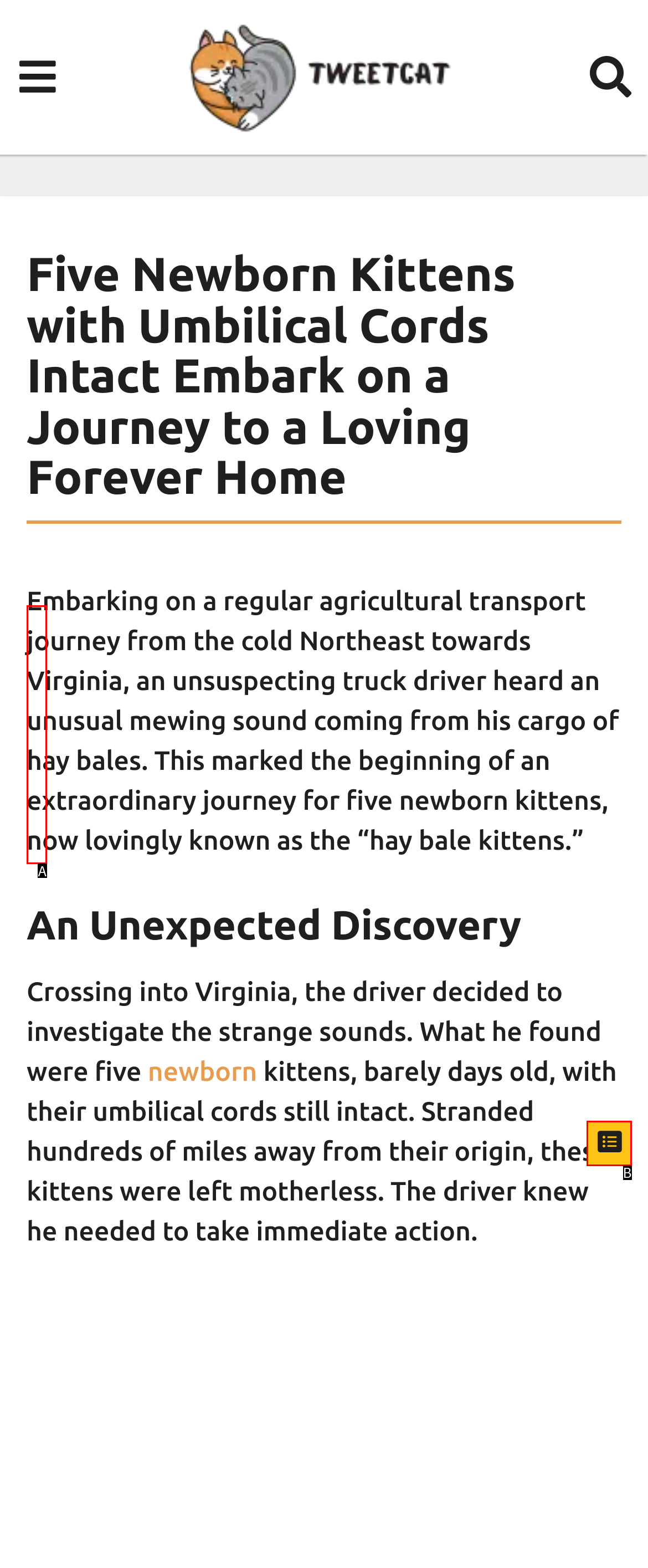Select the letter that aligns with the description: Bryon D.H. Answer with the letter of the selected option directly.

A